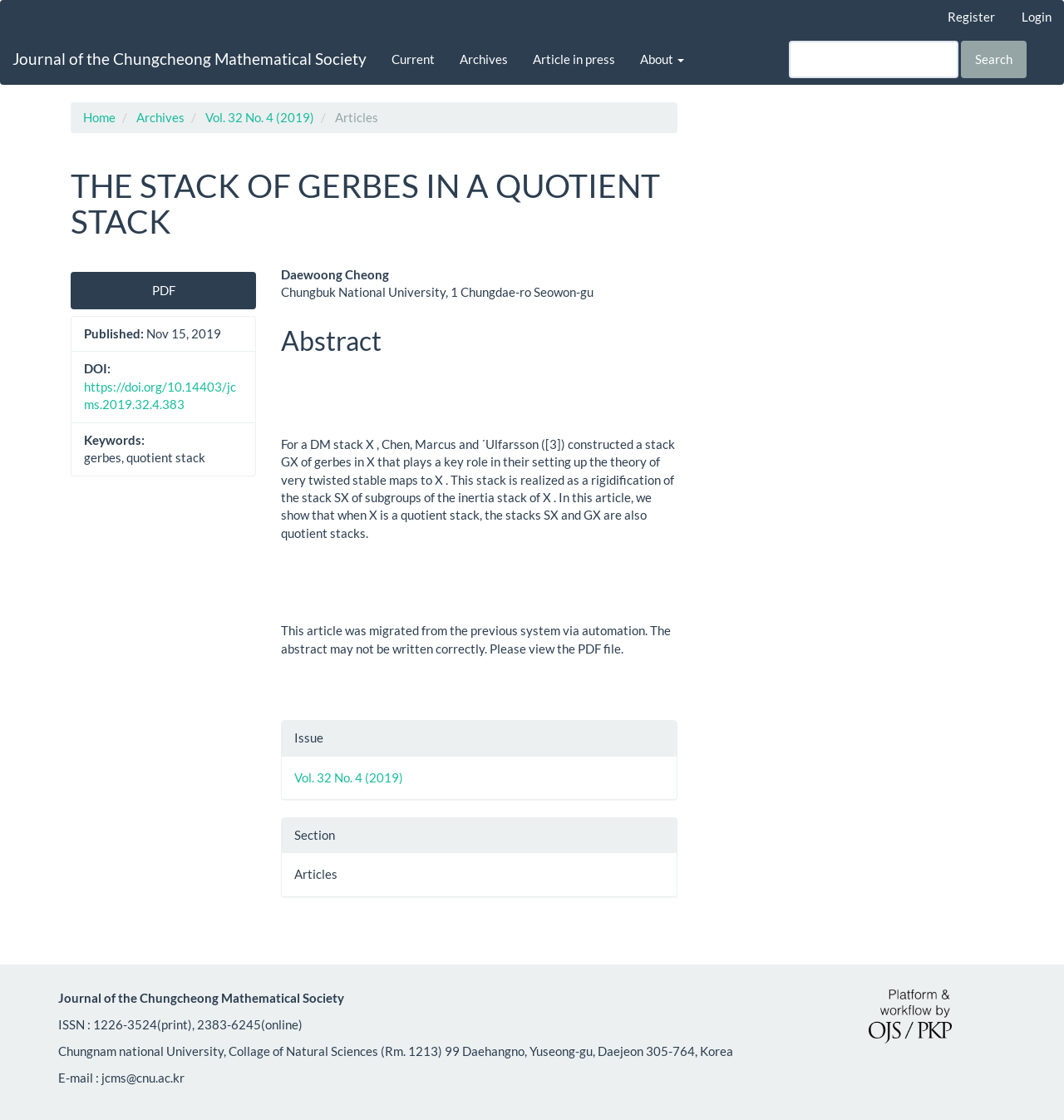Bounding box coordinates are specified in the format (top-left x, top-left y, bottom-right x, bottom-right y). All values are floating point numbers bounded between 0 and 1. Please provide the bounding box coordinate of the region this sentence describes: Main Content

[0.03, 0.032, 0.073, 0.061]